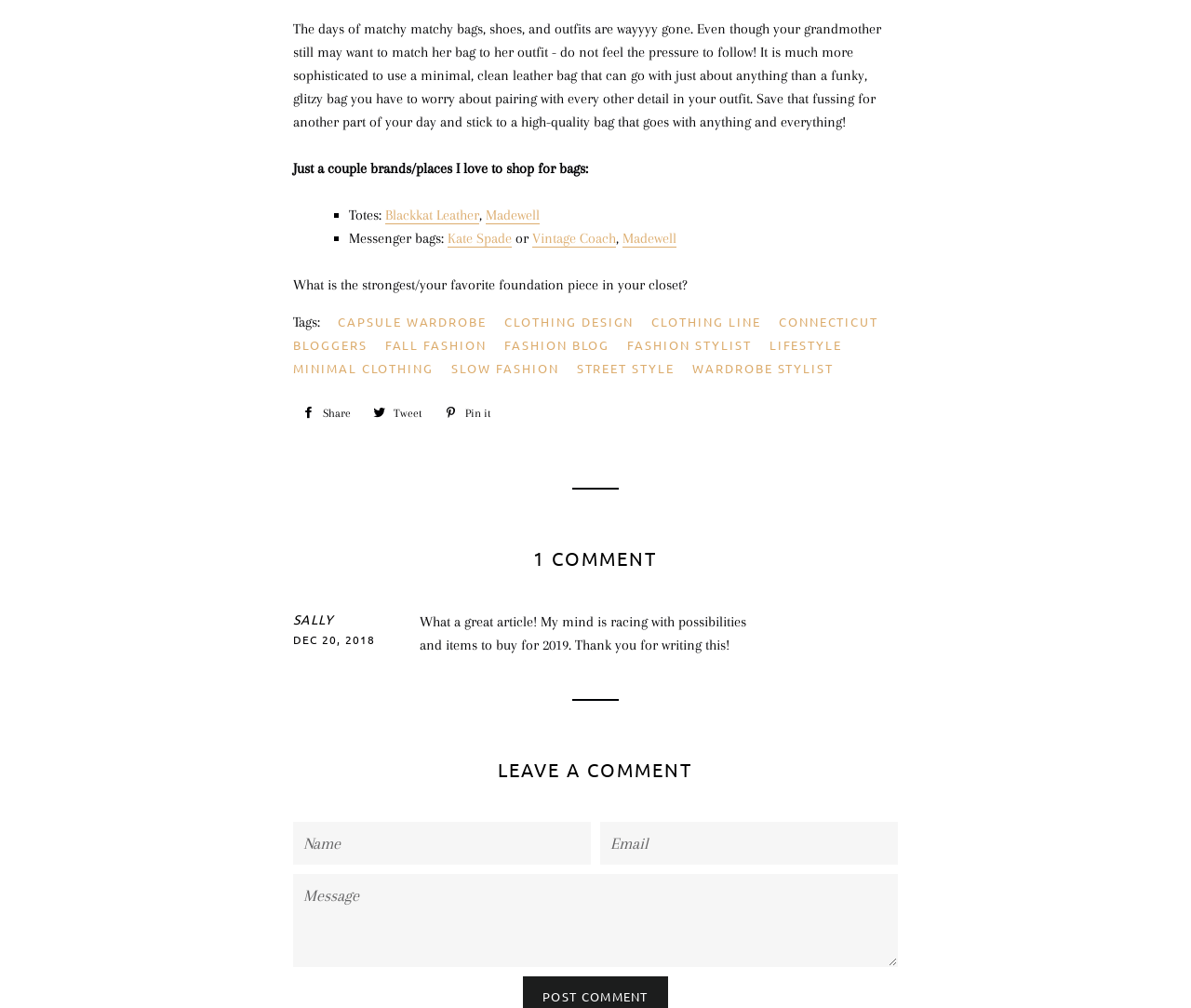Determine the bounding box coordinates of the clickable element to achieve the following action: 'Share on Facebook'. Provide the coordinates as four float values between 0 and 1, formatted as [left, top, right, bottom].

[0.246, 0.396, 0.302, 0.424]